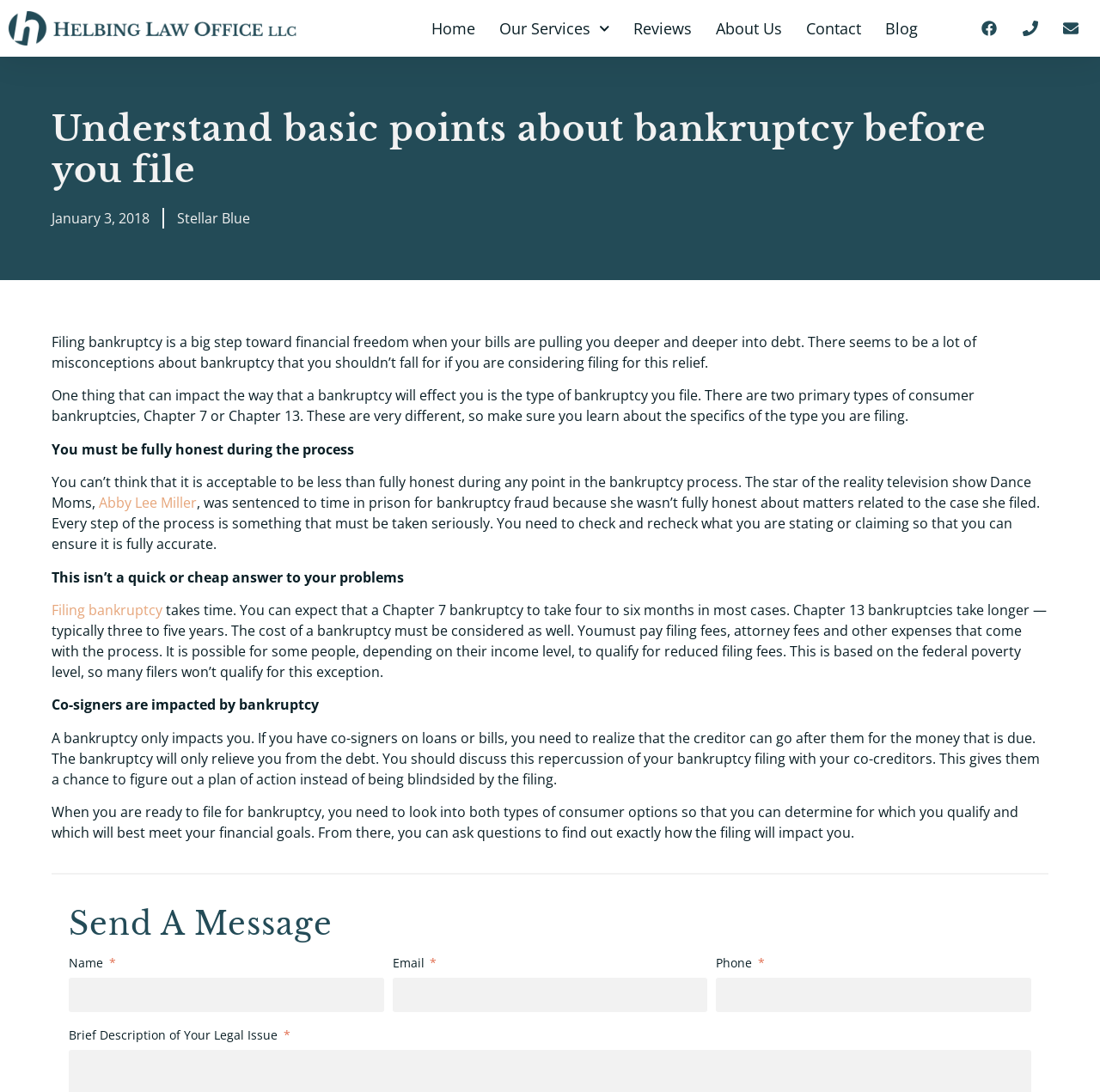What is the consequence of not being fully honest during the bankruptcy process?
Based on the image, give a one-word or short phrase answer.

Time in prison